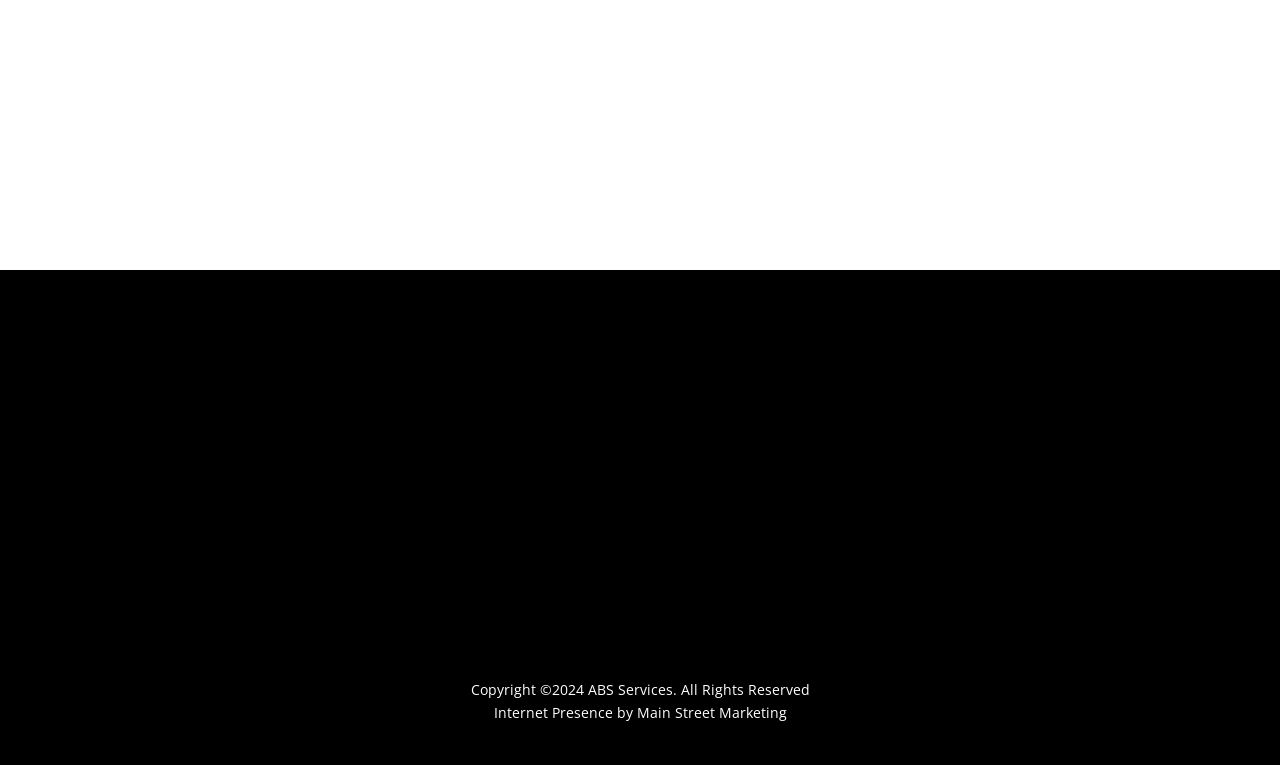Could you specify the bounding box coordinates for the clickable section to complete the following instruction: "View About Us"?

[0.757, 0.734, 0.806, 0.759]